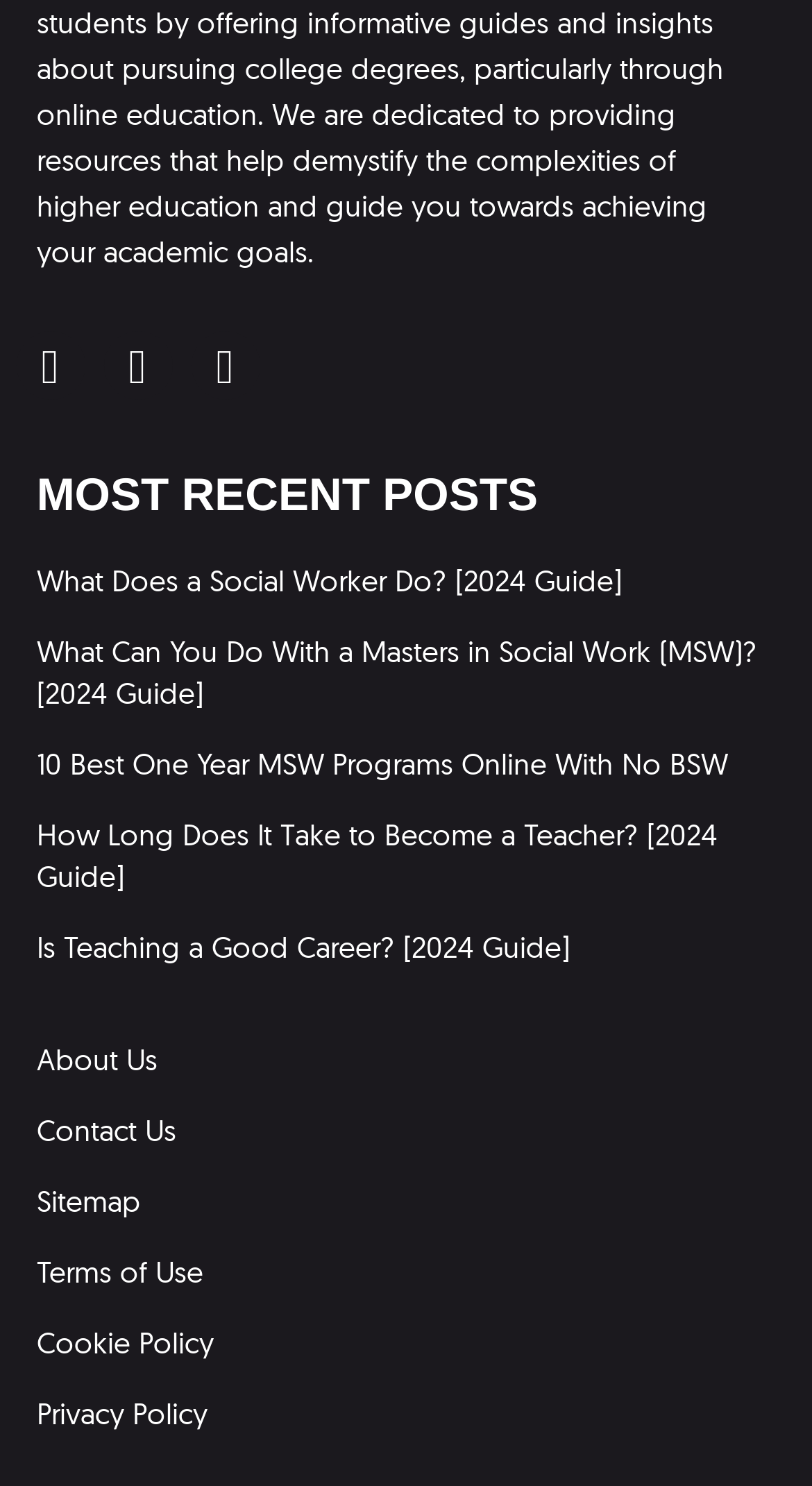Using the information in the image, give a comprehensive answer to the question: 
What is the category of the posts listed?

Based on the links provided, such as 'What Does a Social Worker Do?', 'What Can You Do With a Masters in Social Work (MSW)?', 'How Long Does It Take to Become a Teacher?', and 'Is Teaching a Good Career?', it can be inferred that the category of the posts listed is related to social work and teaching.